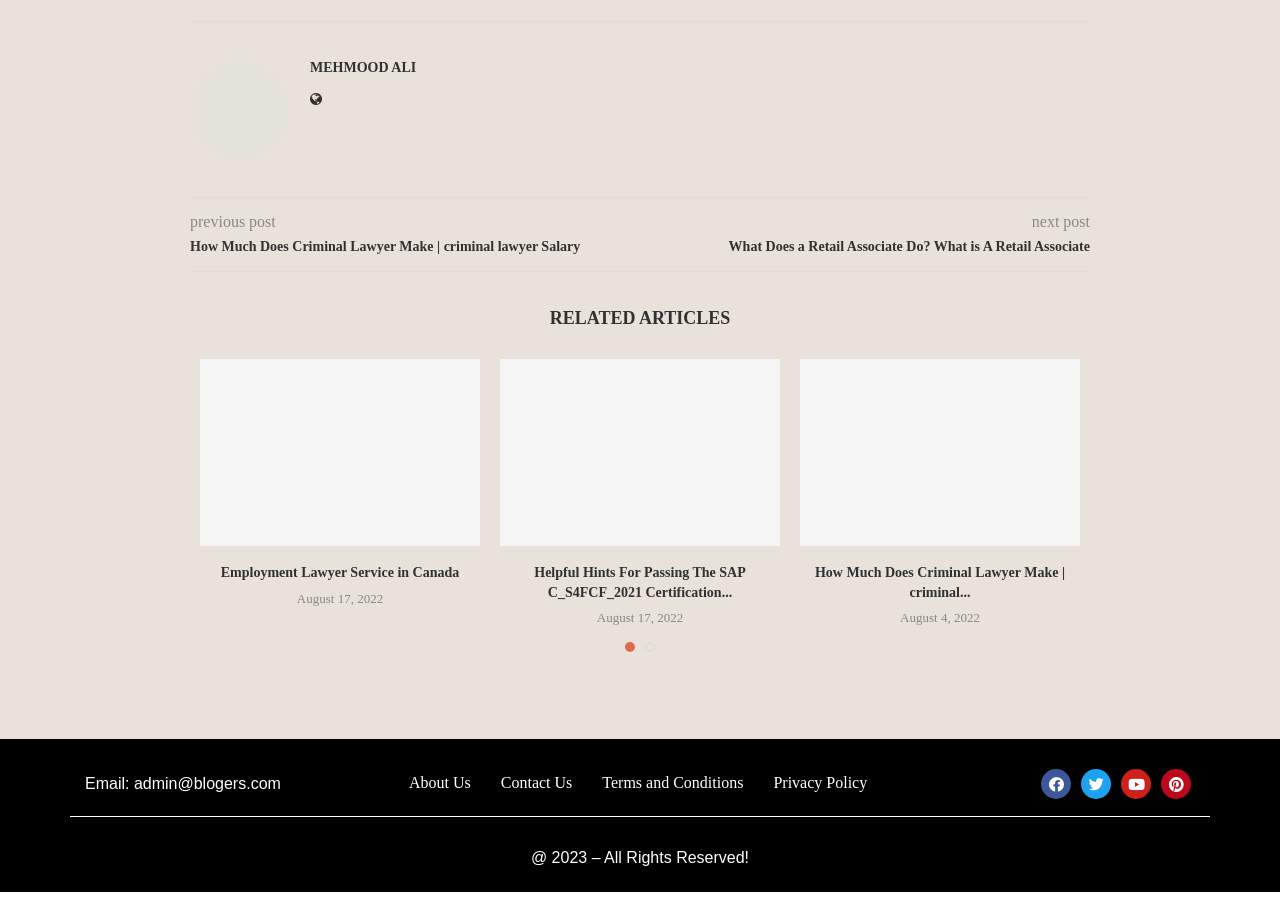Determine the bounding box coordinates for the region that must be clicked to execute the following instruction: "click on the link to view the previous post".

[0.148, 0.236, 0.215, 0.255]